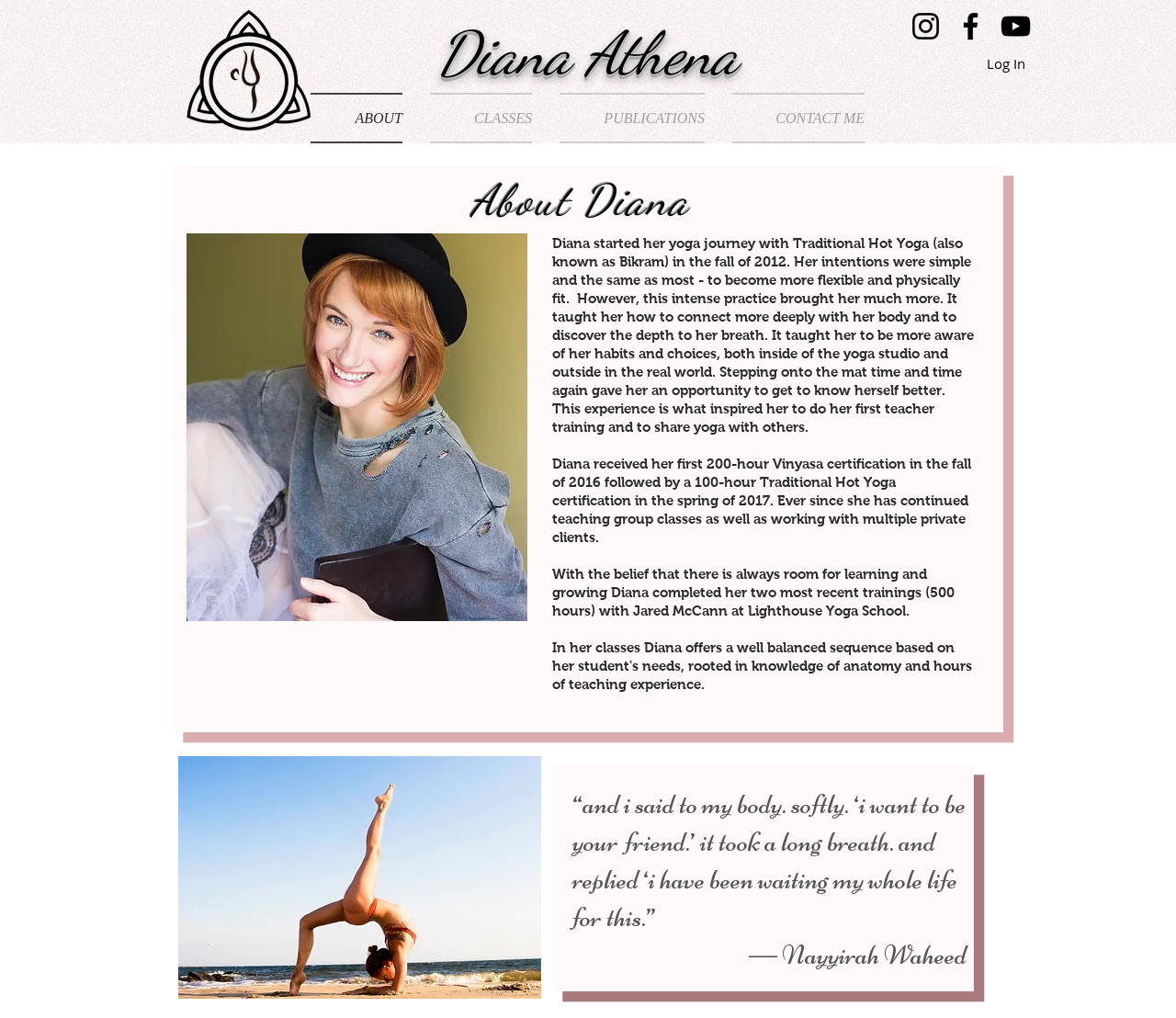Find and indicate the bounding box coordinates of the region you should select to follow the given instruction: "Click the logo".

[0.159, 0.008, 0.264, 0.13]